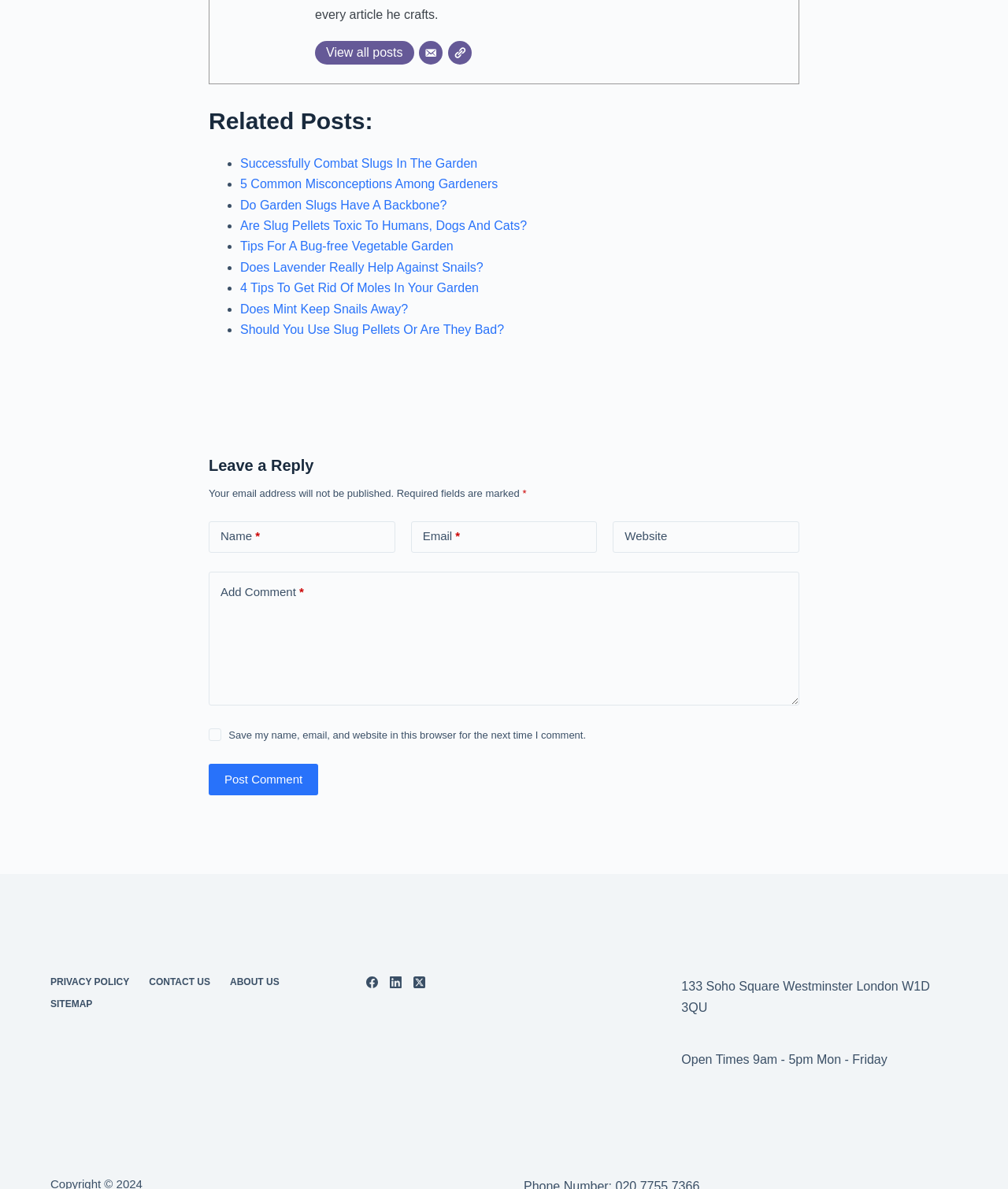Locate the bounding box coordinates of the clickable area needed to fulfill the instruction: "Post a comment".

[0.207, 0.643, 0.316, 0.669]